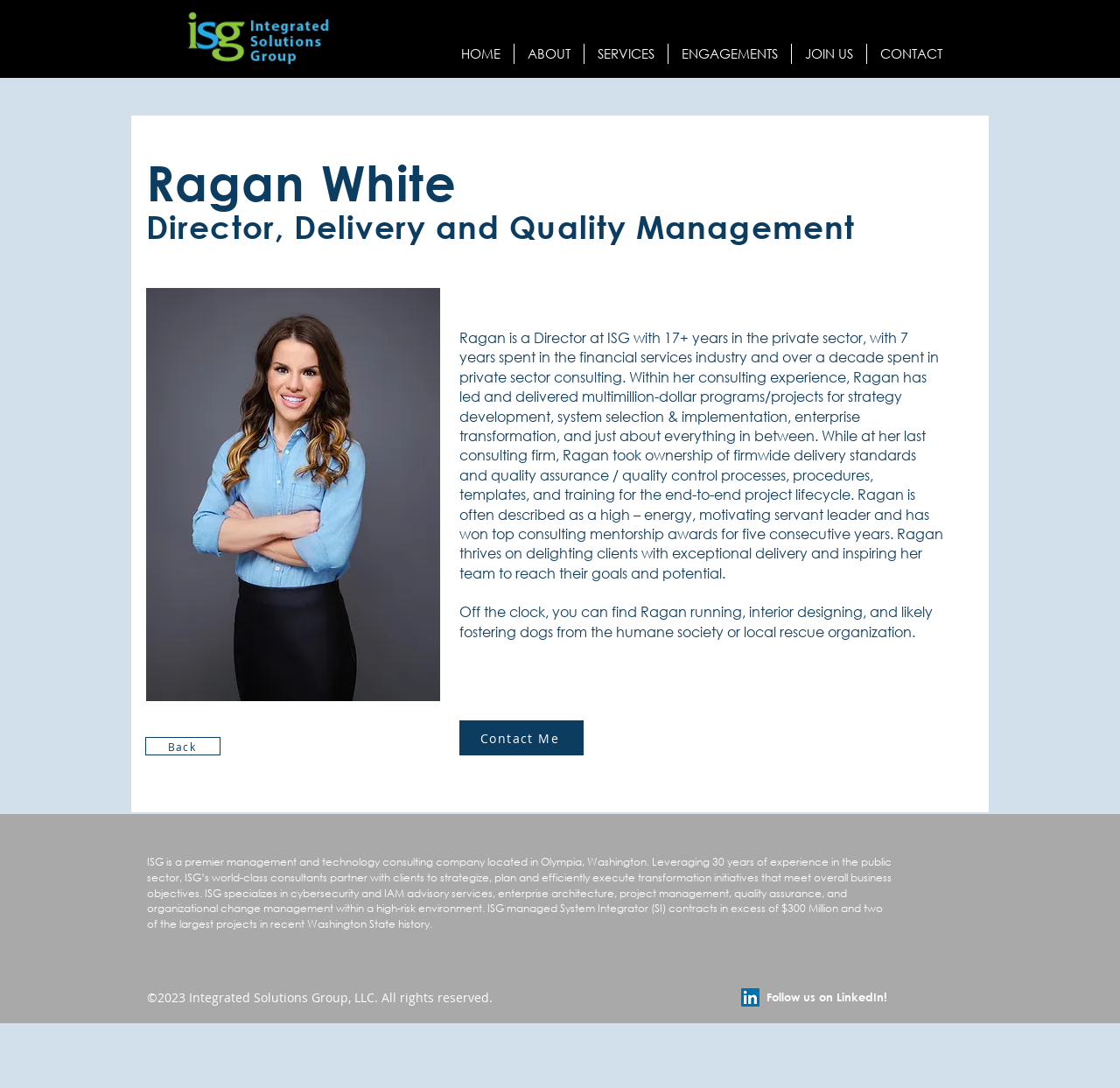Please find the top heading of the webpage and generate its text.

Ragan White
Director, Delivery and Quality Management